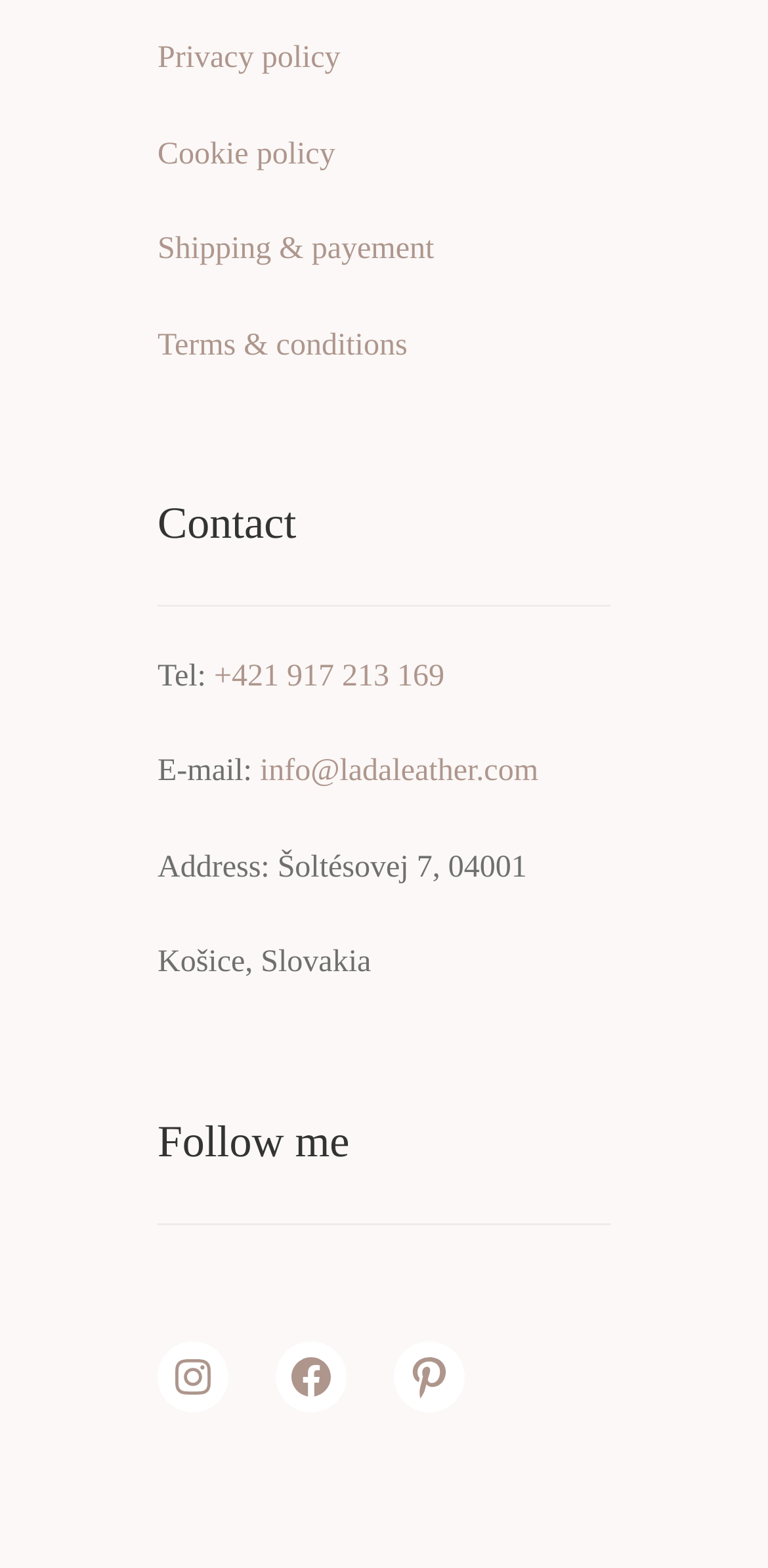What is the company's address?
Kindly answer the question with as much detail as you can.

The company's address can be found in the contact section of the webpage, where it is listed as 'Address:' followed by the address 'Šoltésovej 7, 04001 Košice, Slovakia'.